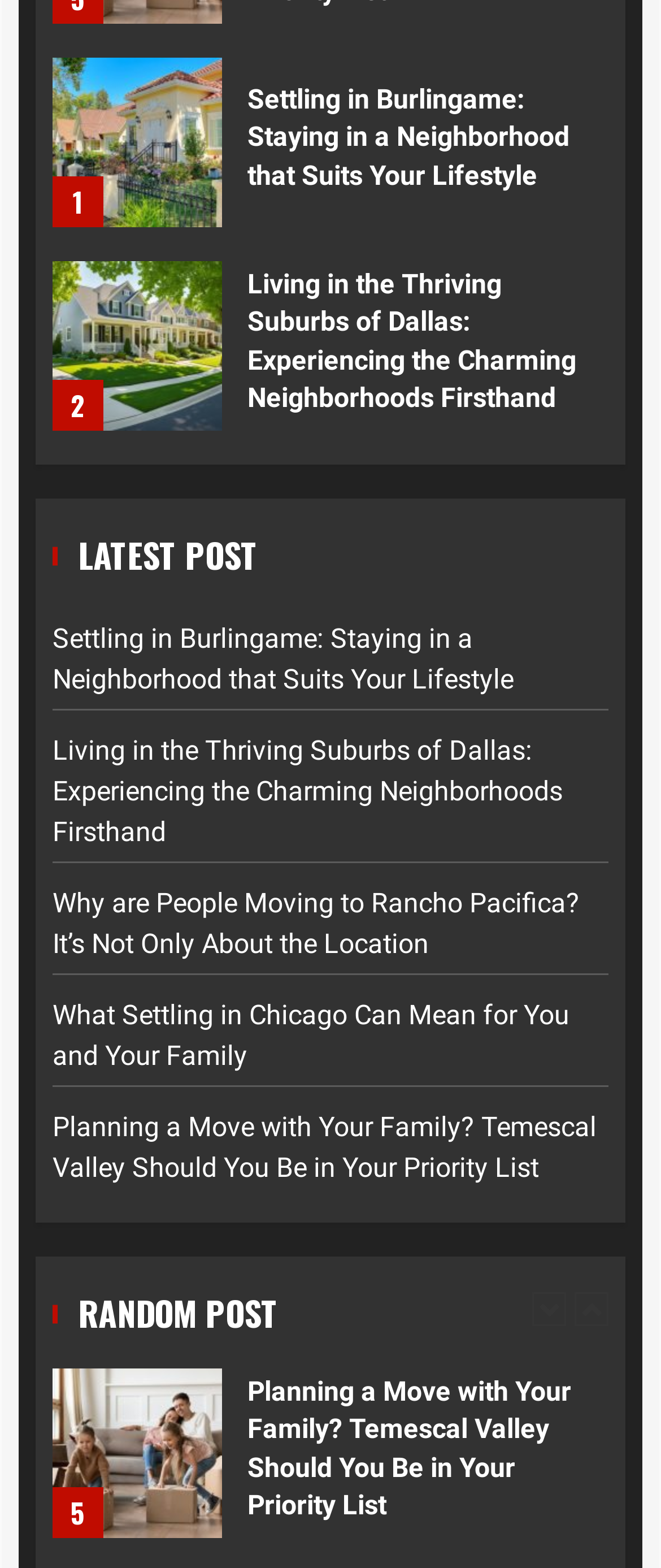Pinpoint the bounding box coordinates of the clickable area needed to execute the instruction: "Click on the link to read about Living in the Thriving Suburbs of Dallas". The coordinates should be specified as four float numbers between 0 and 1, i.e., [left, top, right, bottom].

[0.079, 0.037, 0.336, 0.145]